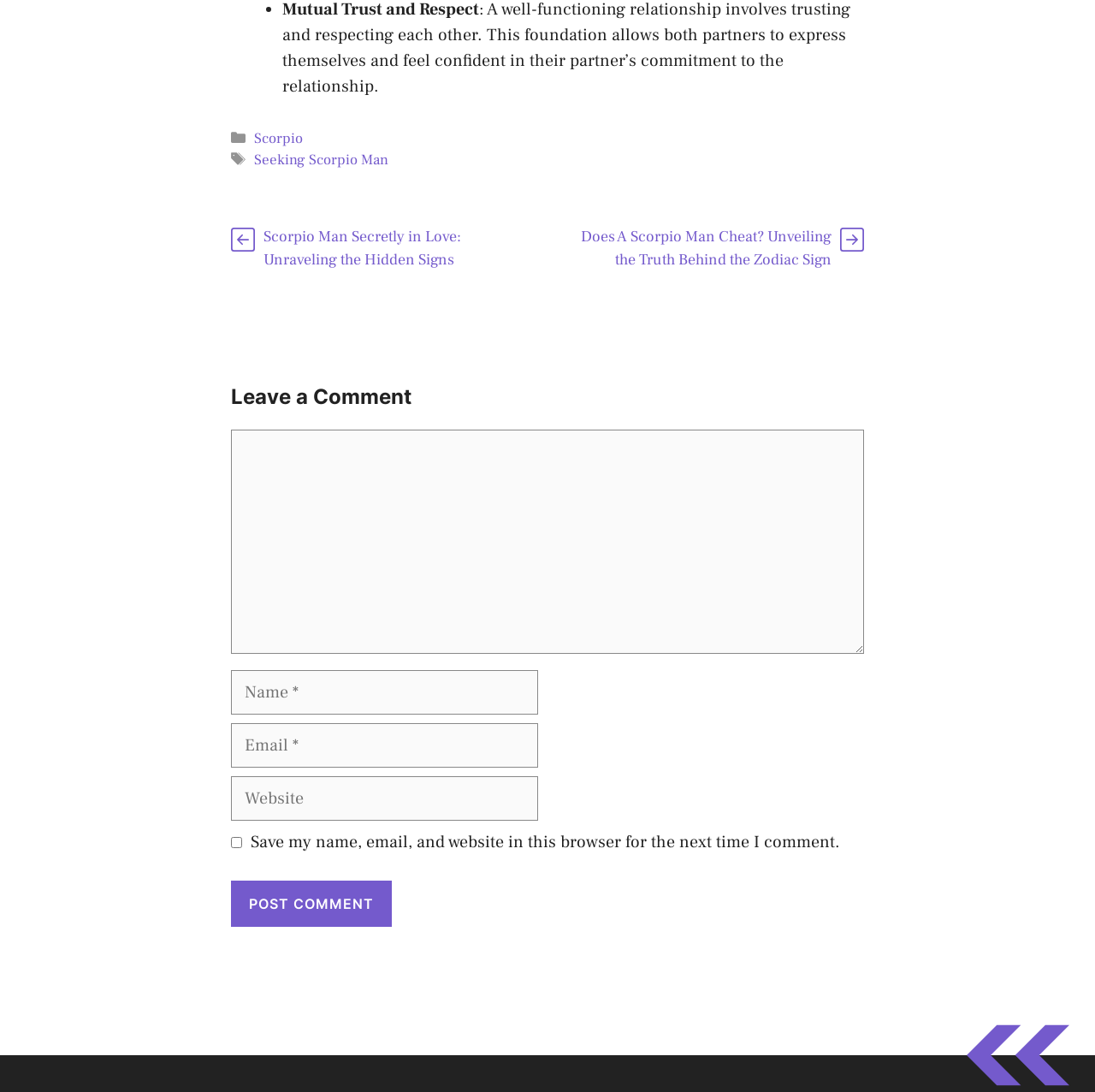Please identify the bounding box coordinates of the area that needs to be clicked to follow this instruction: "Click on the Post Comment button".

[0.211, 0.807, 0.358, 0.849]